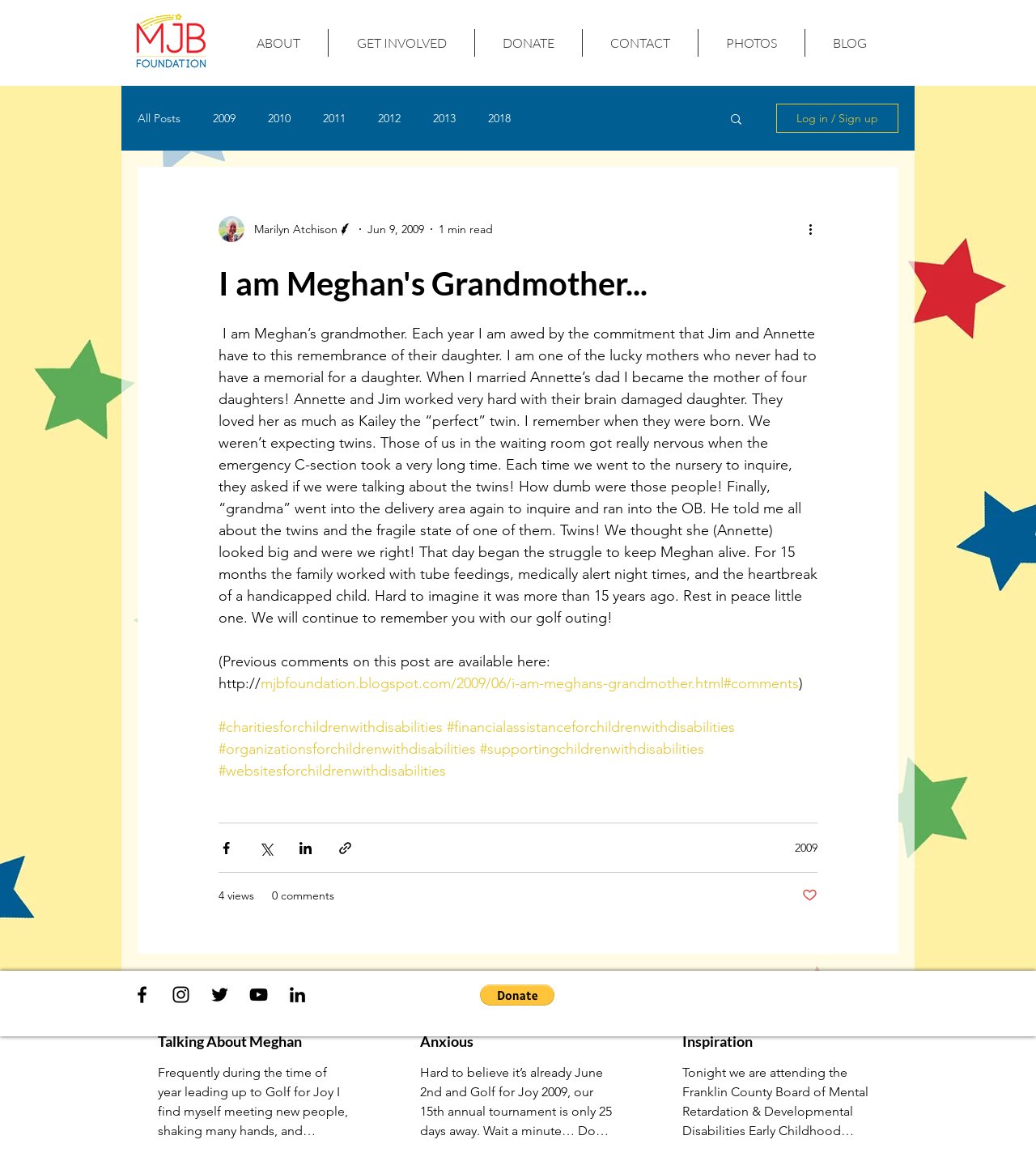Provide a brief response to the question below using a single word or phrase: 
What is the purpose of the 'Search' button?

To search the website